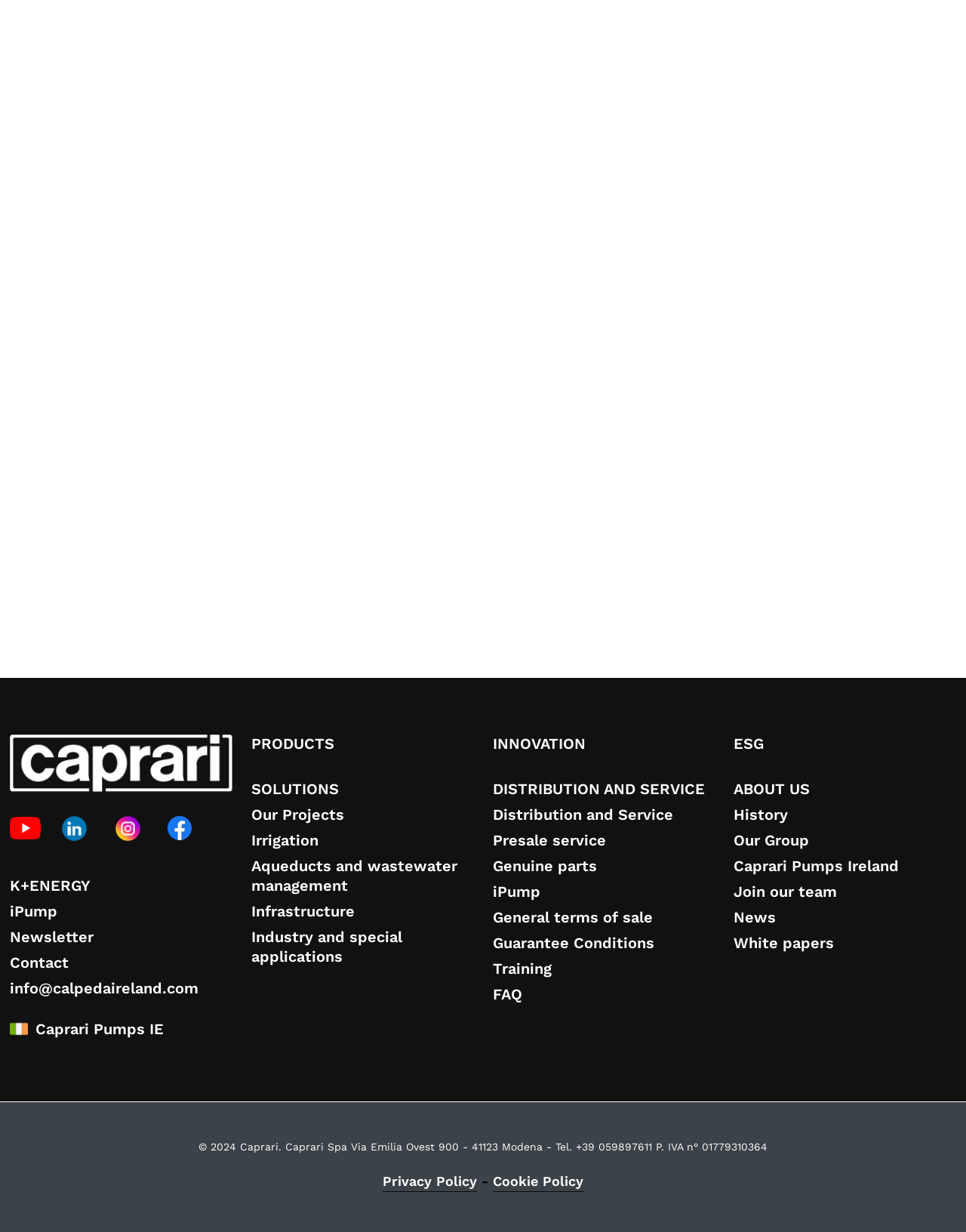Please predict the bounding box coordinates (top-left x, top-left y, bottom-right x, bottom-right y) for the UI element in the screenshot that fits the description: DISTRIBUTION AND SERVICE

[0.51, 0.633, 0.729, 0.648]